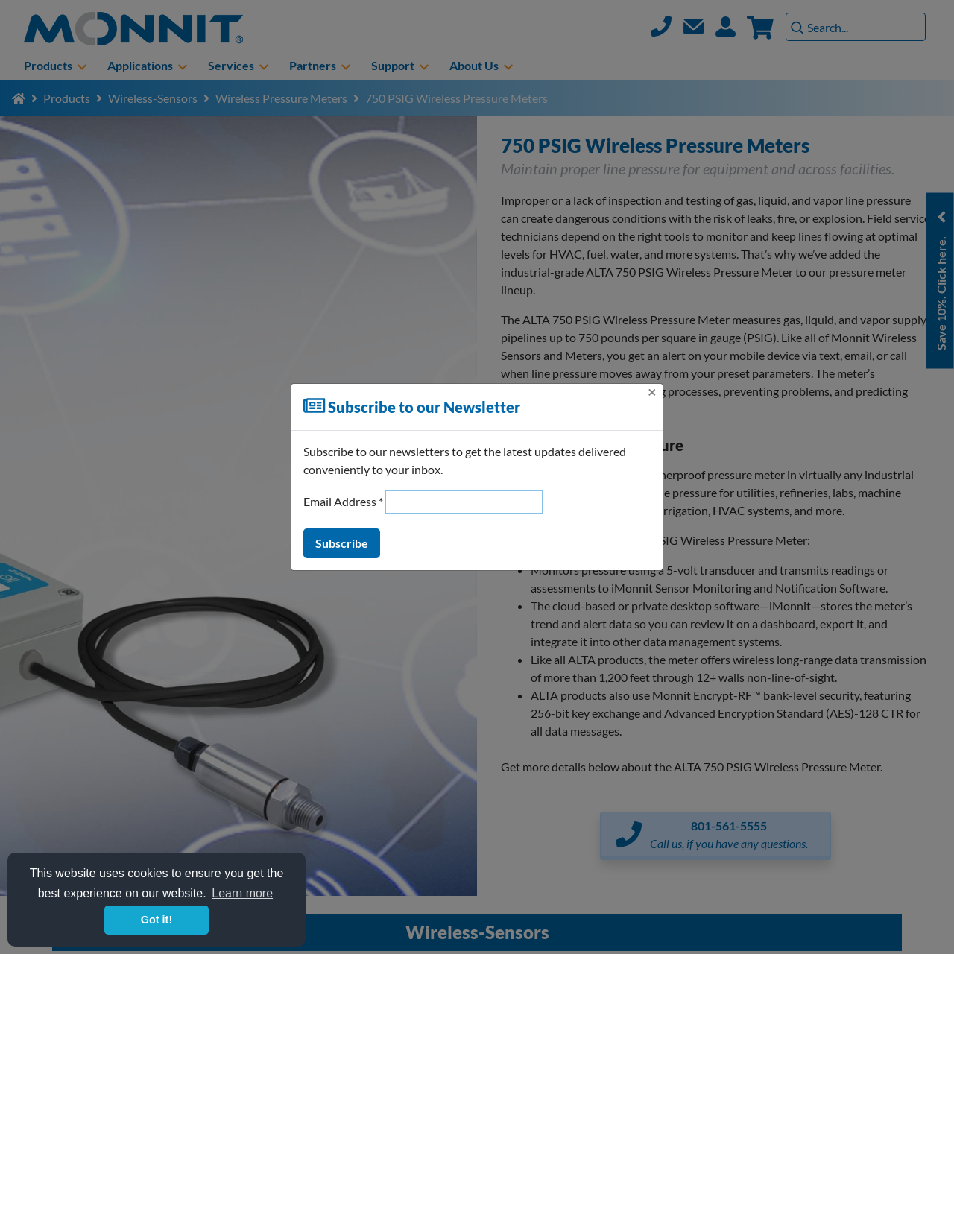Please determine the bounding box coordinates of the element's region to click in order to carry out the following instruction: "Learn more about cookies". The coordinates should be four float numbers between 0 and 1, i.e., [left, top, right, bottom].

[0.22, 0.716, 0.289, 0.735]